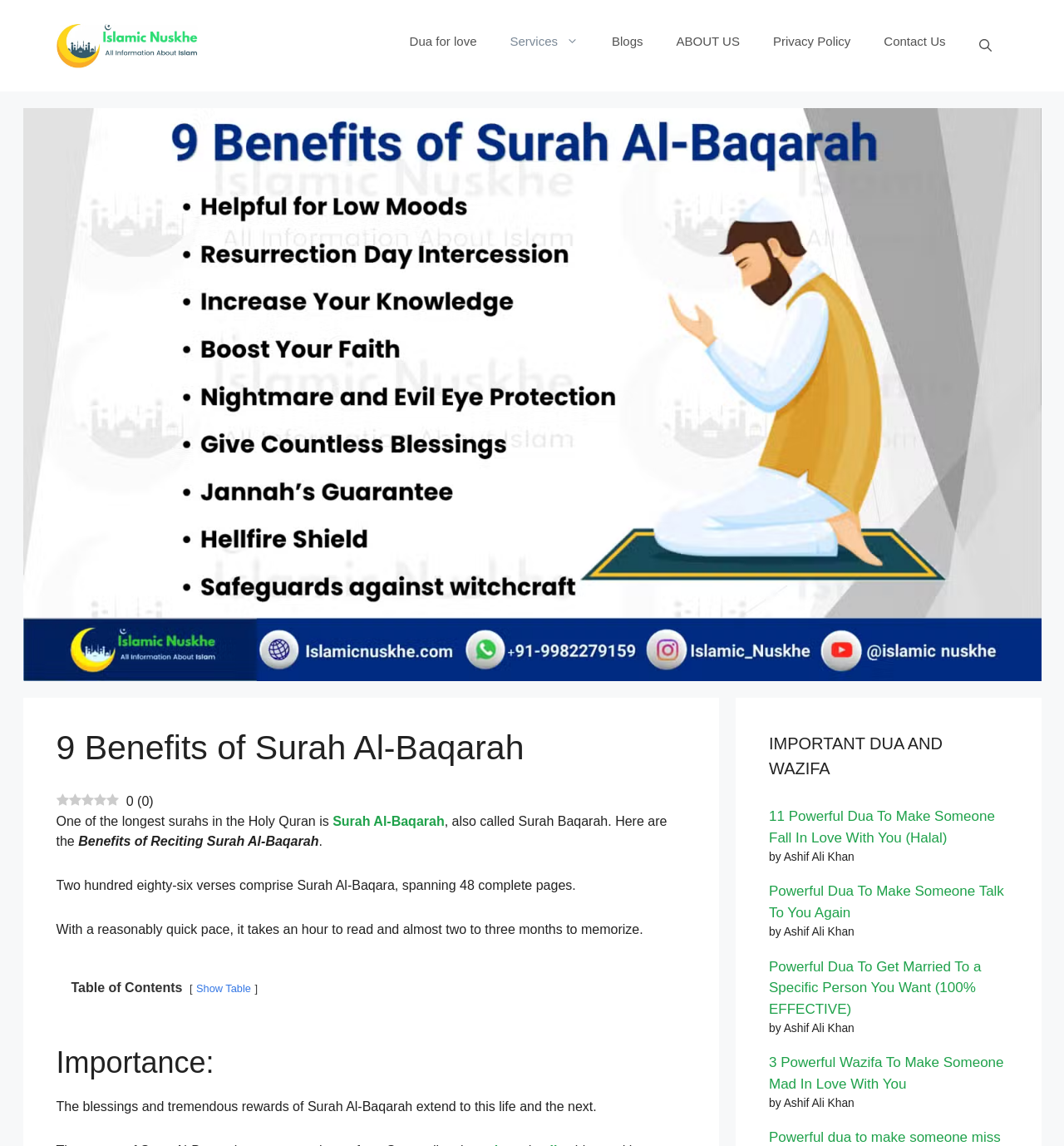Please give a one-word or short phrase response to the following question: 
Who is the author of the dua and wazifa articles?

Ashif Ali Khan